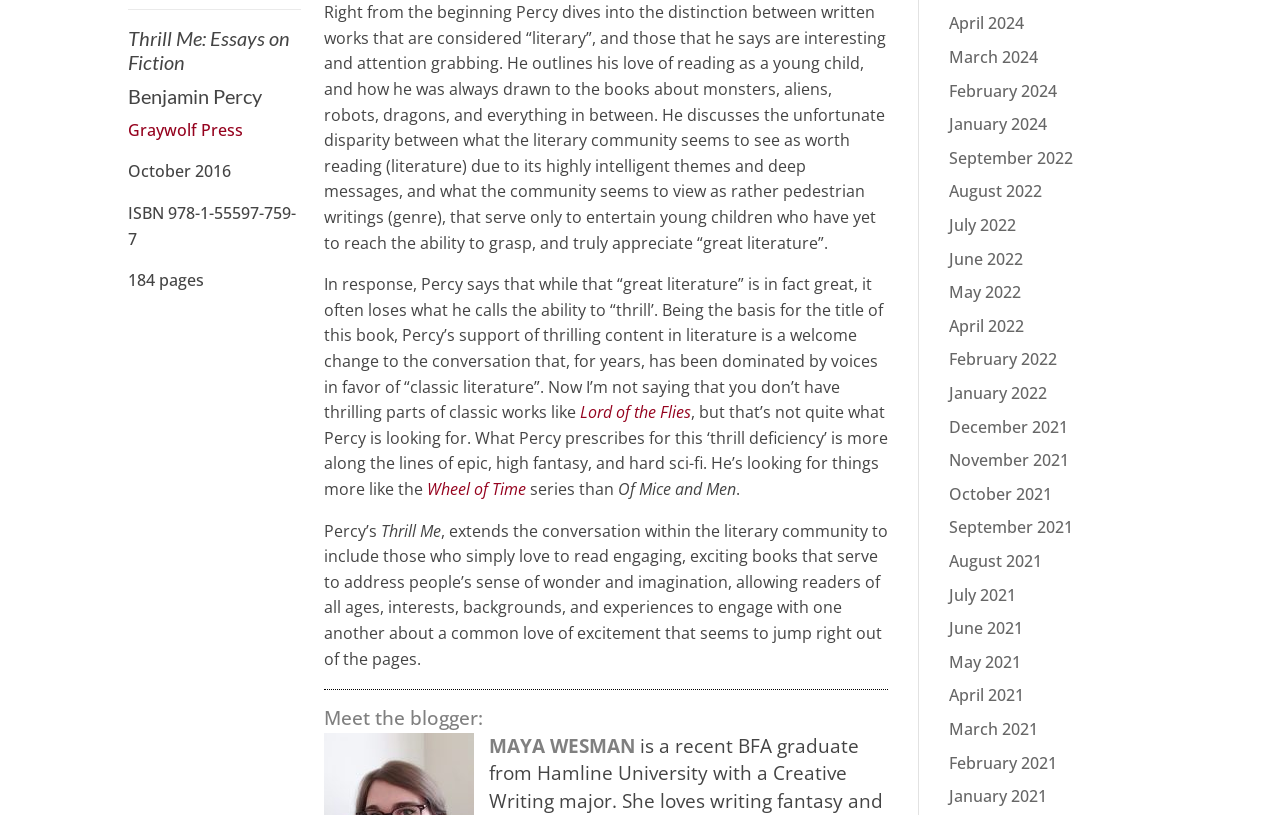Determine the bounding box coordinates for the element that should be clicked to follow this instruction: "Read the review of Thrill Me: Essays on Fiction". The coordinates should be given as four float numbers between 0 and 1, in the format [left, top, right, bottom].

[0.253, 0.002, 0.692, 0.311]